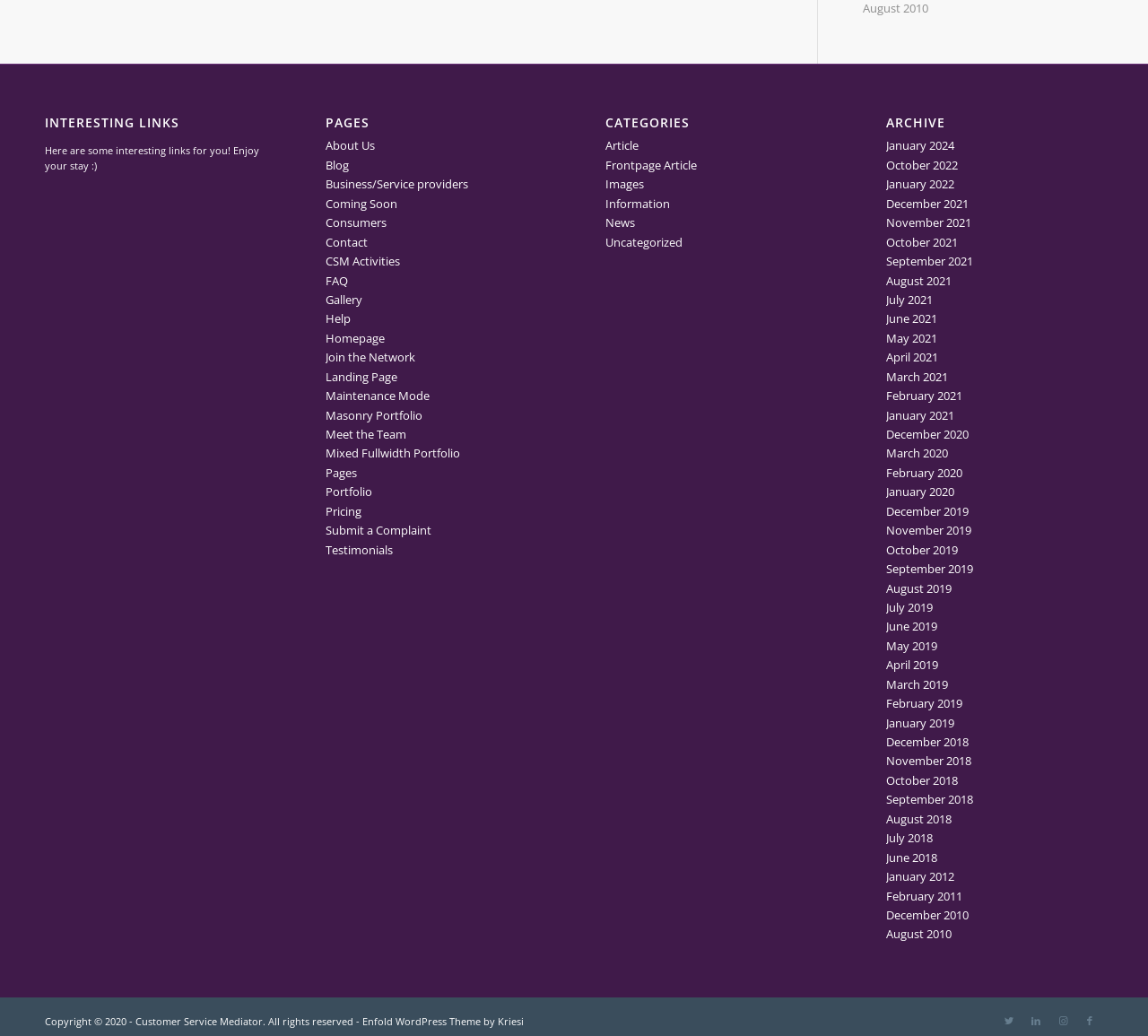Respond to the following question using a concise word or phrase: 
What is the copyright information at the bottom of the webpage?

Copyright © 2020 - Customer Service Mediator. All rights reserved